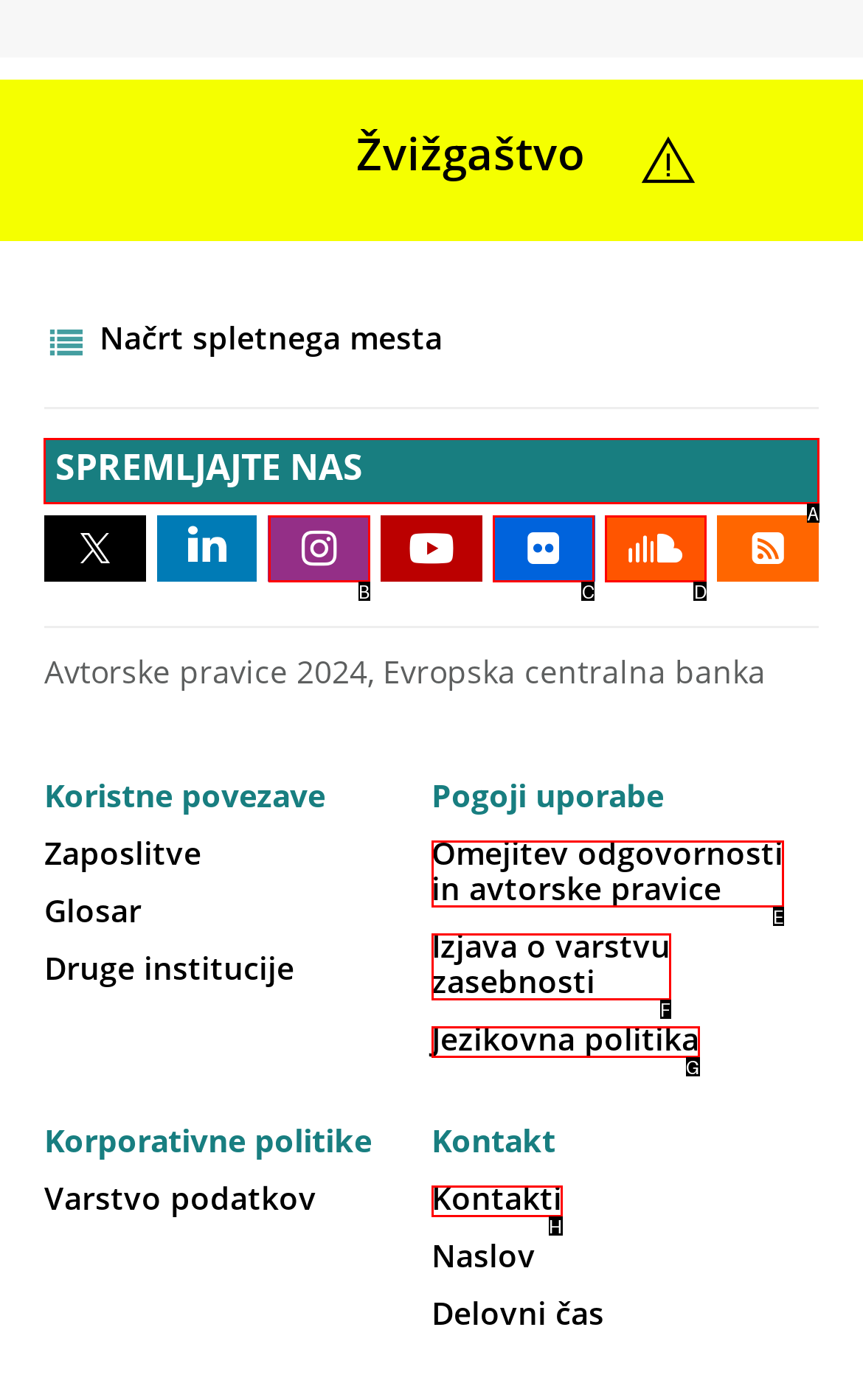Among the marked elements in the screenshot, which letter corresponds to the UI element needed for the task: Follow Spremljajte nas?

A